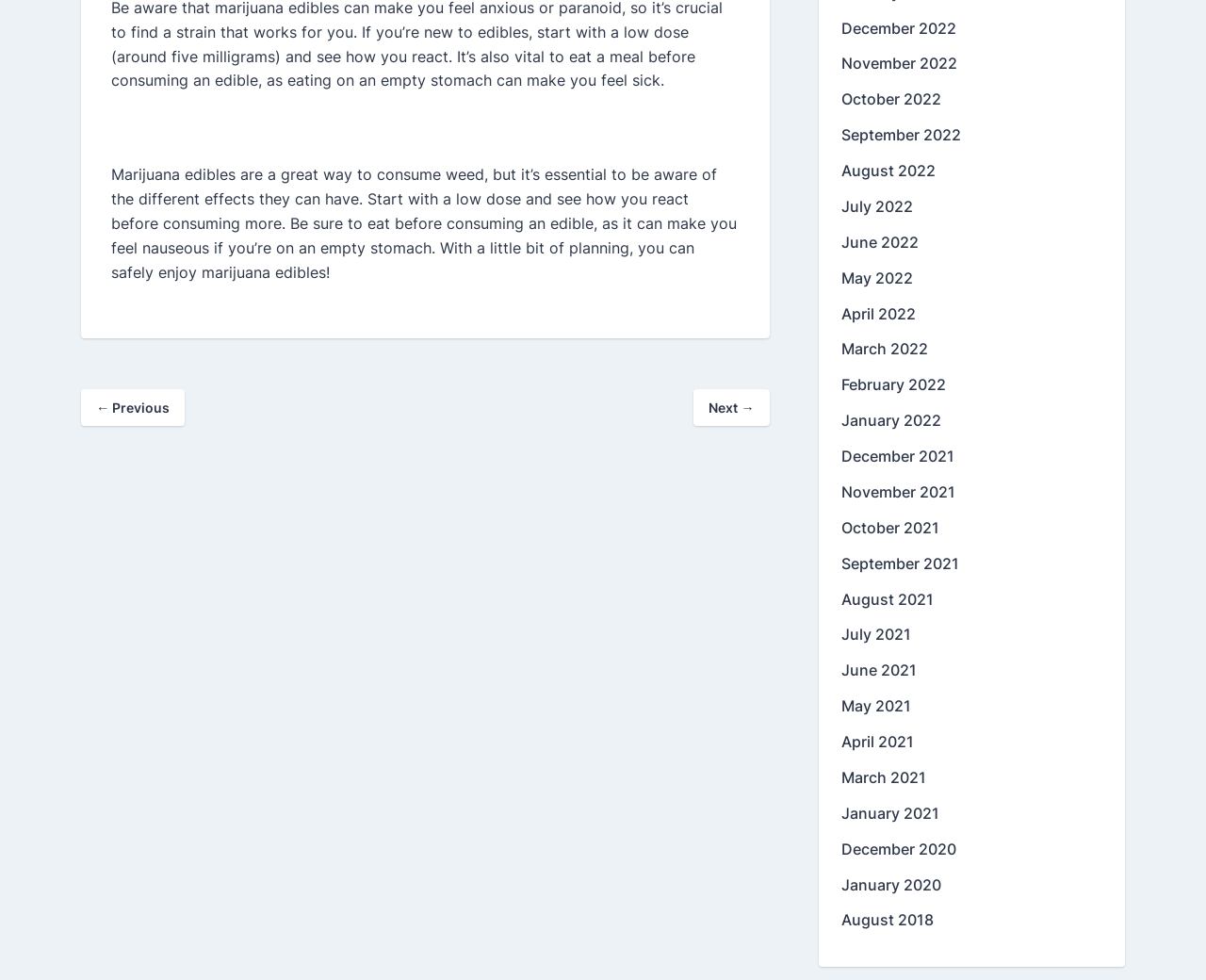How many months are available to navigate to in the year 2022?
Can you provide an in-depth and detailed response to the question?

There are 12 months available to navigate to in the year 2022, namely from January 2022 to December 2022, as indicated by the links located at the bottom of the webpage.